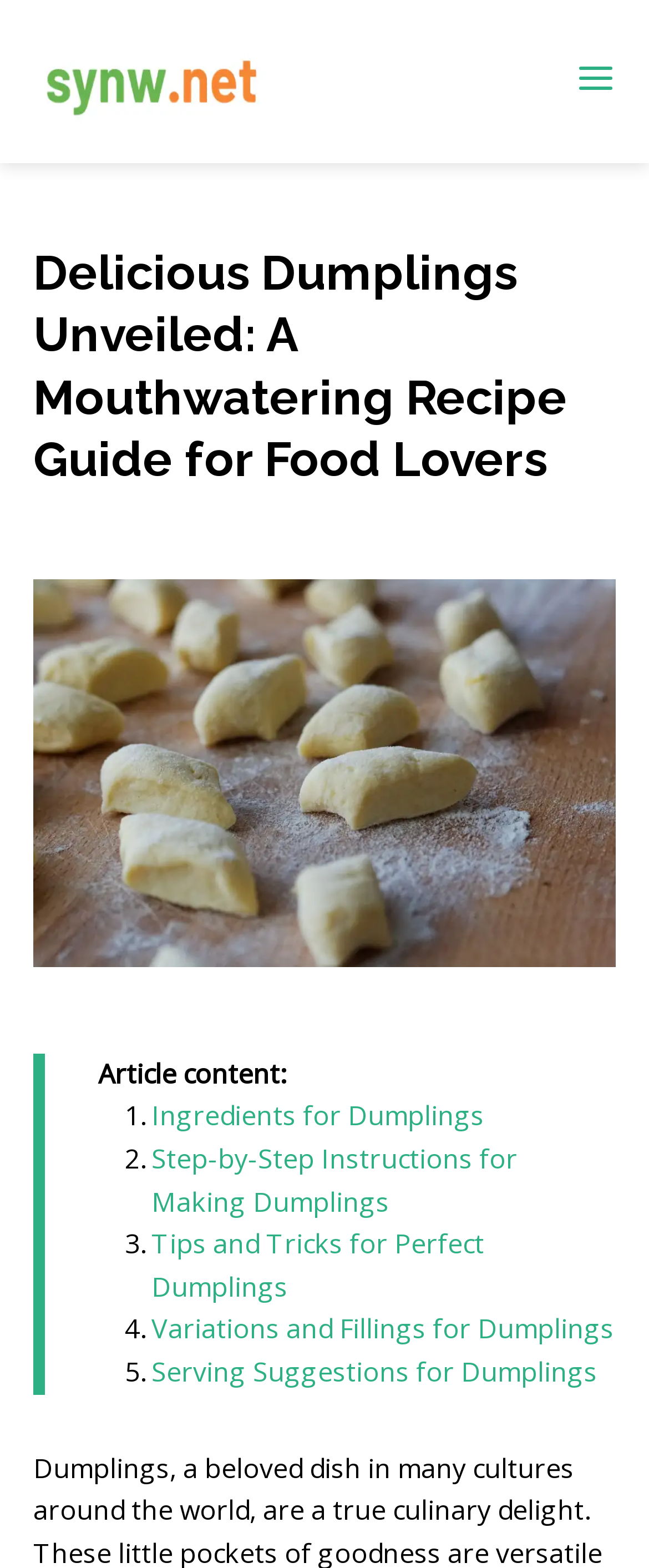Create a detailed summary of the webpage's content and design.

This webpage is a comprehensive guide to making delicious dumplings. At the top, there is a link to "synw.net" accompanied by a small image, positioned near the top left corner of the page. To the right of this link, there is a button with an image inside. 

Below these elements, the main content of the page begins with a large heading that reads "Delicious Dumplings Unveiled: A Mouthwatering Recipe Guide for Food Lovers". This heading spans almost the entire width of the page. 

Underneath the heading, there is a large image related to dumplings, taking up a significant portion of the page. Below this image, the article content is divided into sections, each marked with a numbered list marker. The sections include links to "Ingredients for Dumplings", "Step-by-Step Instructions for Making Dumplings", "Tips and Tricks for Perfect Dumplings", "Variations and Fillings for Dumplings", and "Serving Suggestions for Dumplings". These links are arranged in a vertical list, with each section building upon the previous one to provide a comprehensive recipe guide.